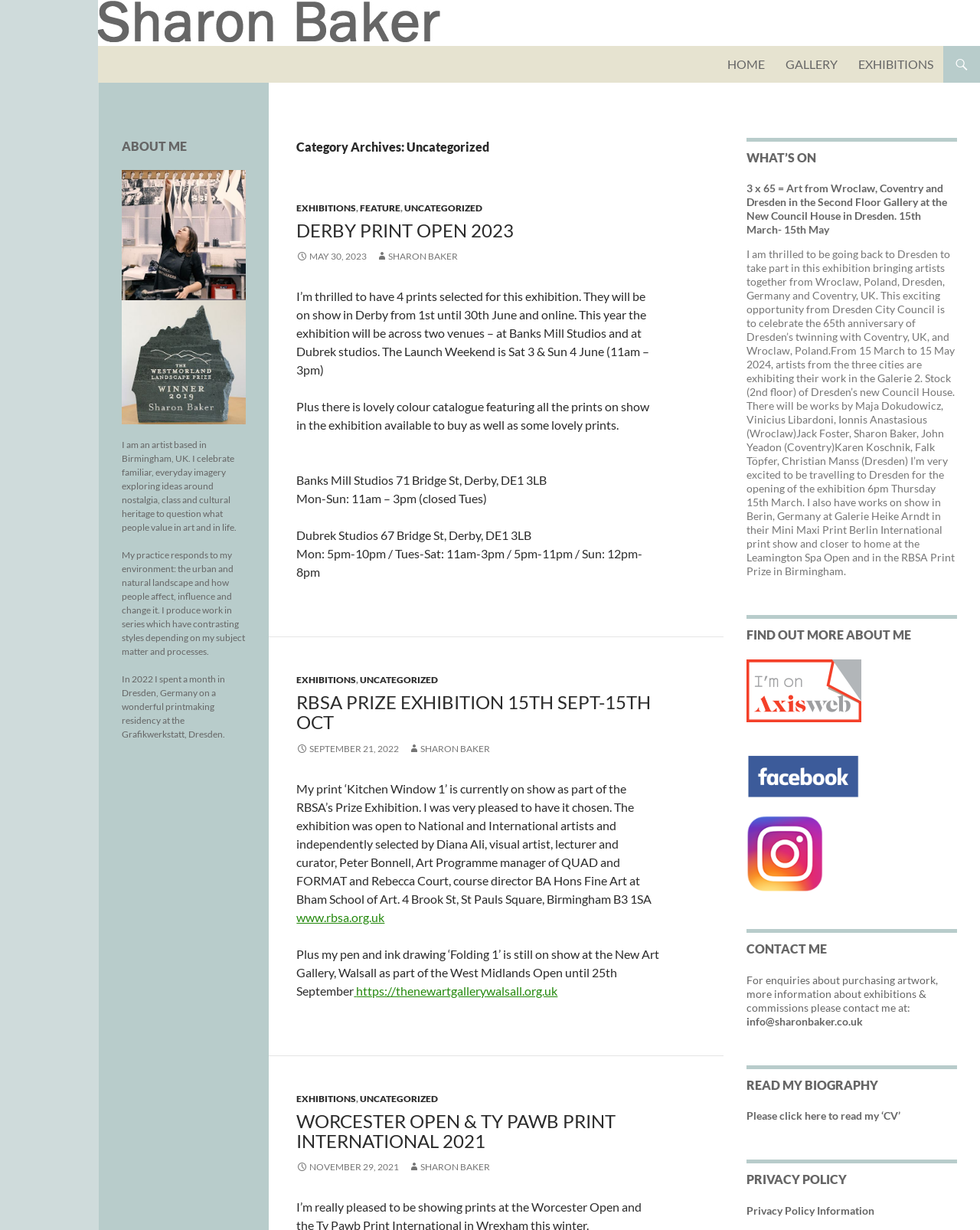Please identify the bounding box coordinates of the element that needs to be clicked to perform the following instruction: "visit the 'RBSA PRIZE EXHIBITION 15TH SEPT-15TH OCT' page".

[0.303, 0.563, 0.673, 0.596]